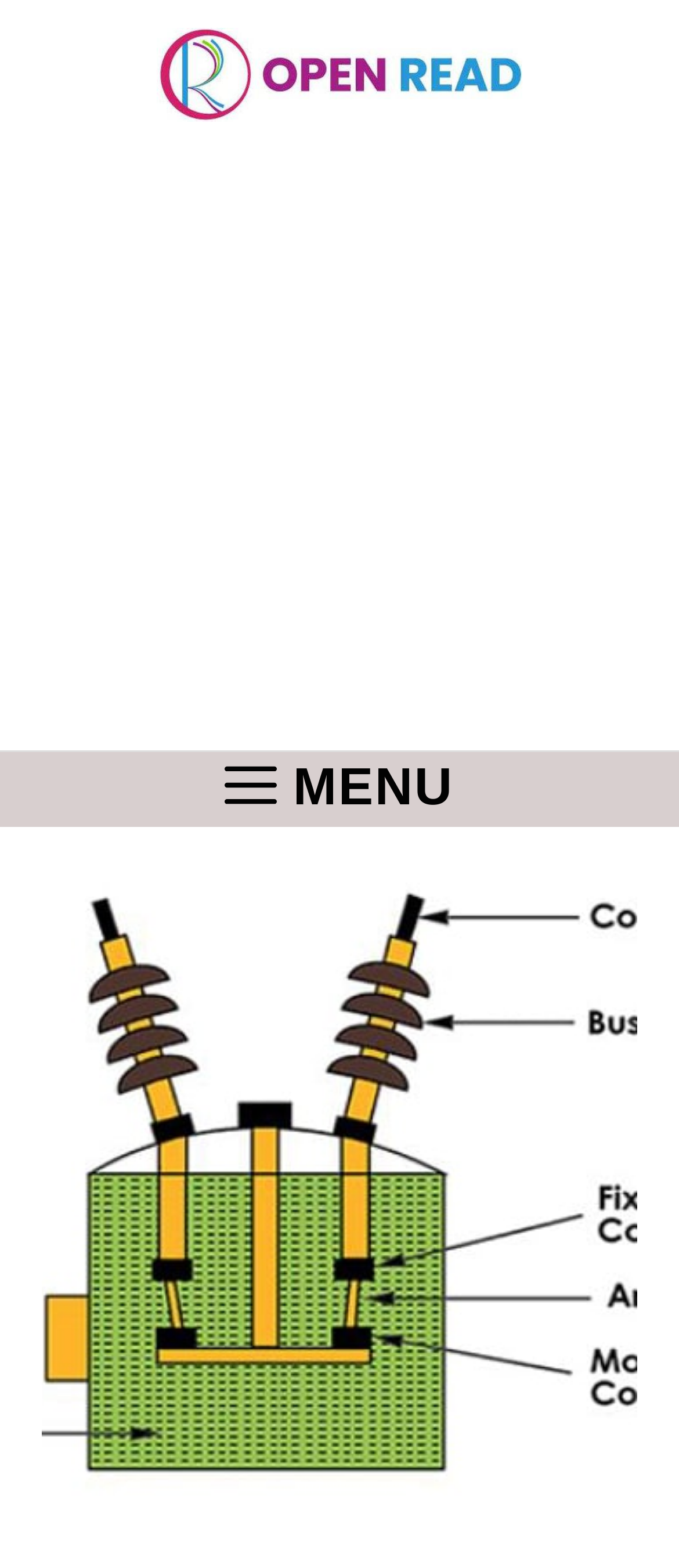Please provide a comprehensive response to the question based on the details in the image: What is the topic of the image on the navigation bar?

The image on the navigation bar is related to the topic of 'oil circuit breaker' which is evident from the image description 'oil-circuit-breaker-working'.